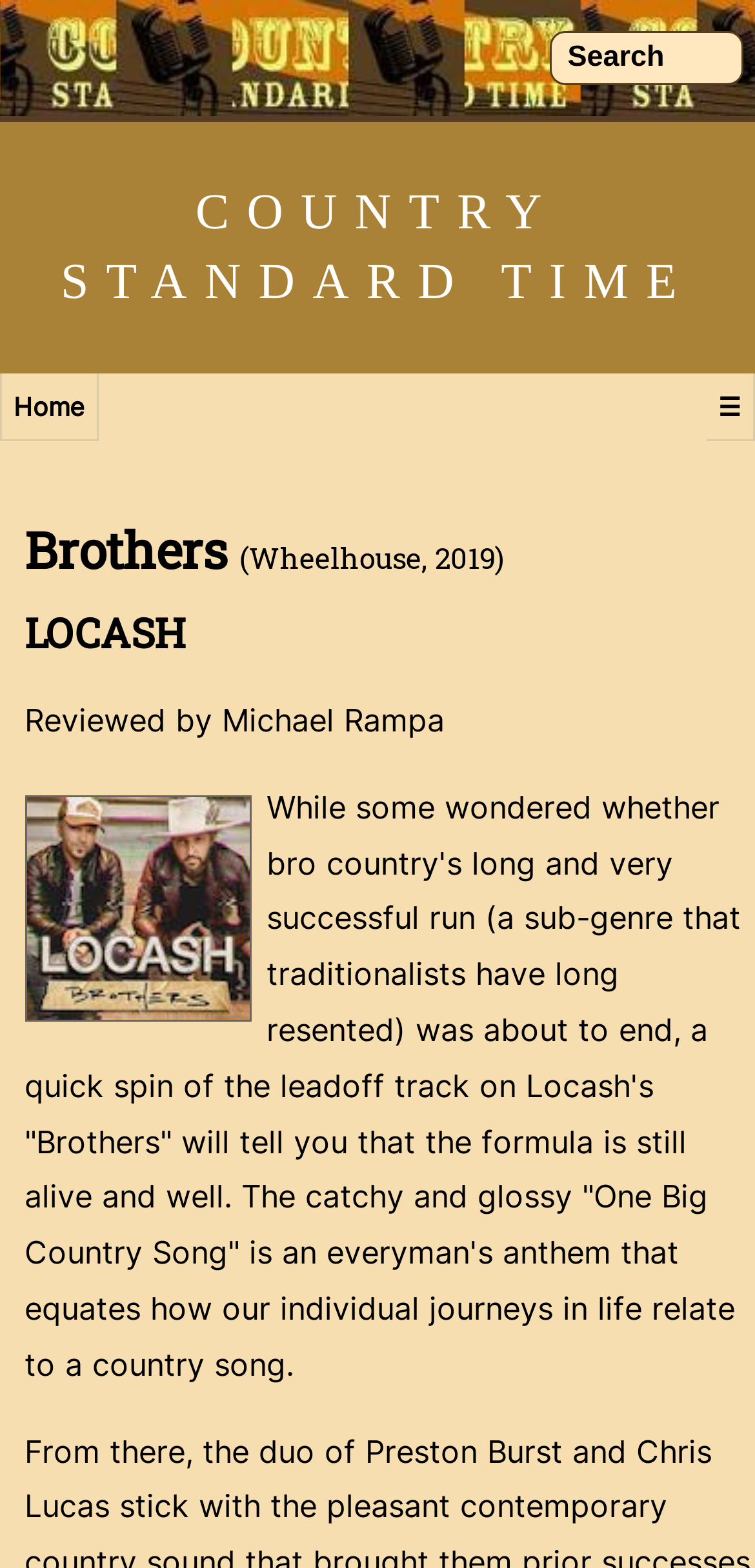Ascertain the bounding box coordinates for the UI element detailed here: "Home". The coordinates should be provided as [left, top, right, bottom] with each value being a float between 0 and 1.

[0.0, 0.238, 0.131, 0.282]